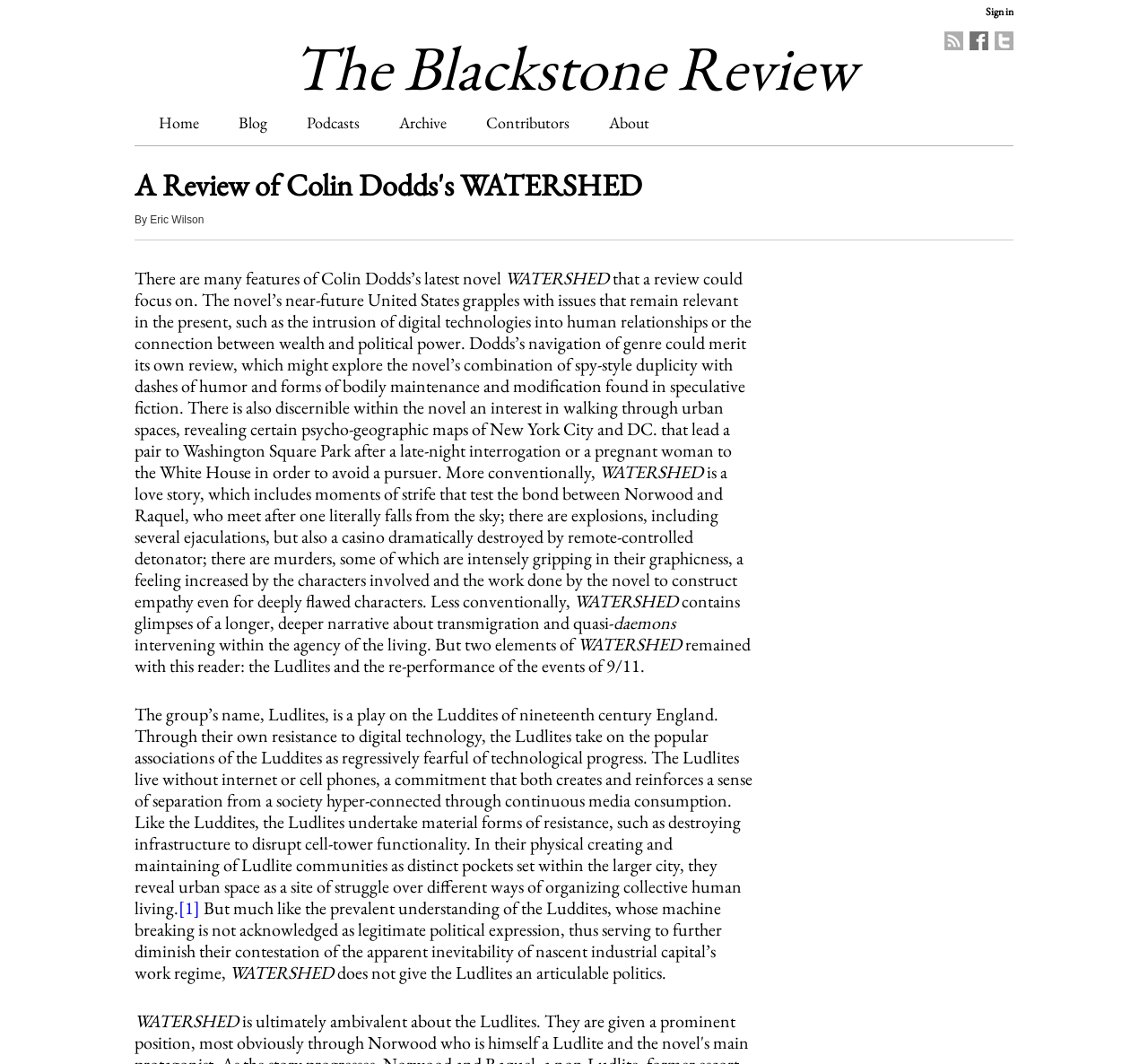Can you look at the image and give a comprehensive answer to the question:
What is the topic of the review?

I found the answer by looking at the text of the review which discusses the novel WATERSHED and its themes, characters, and plot.